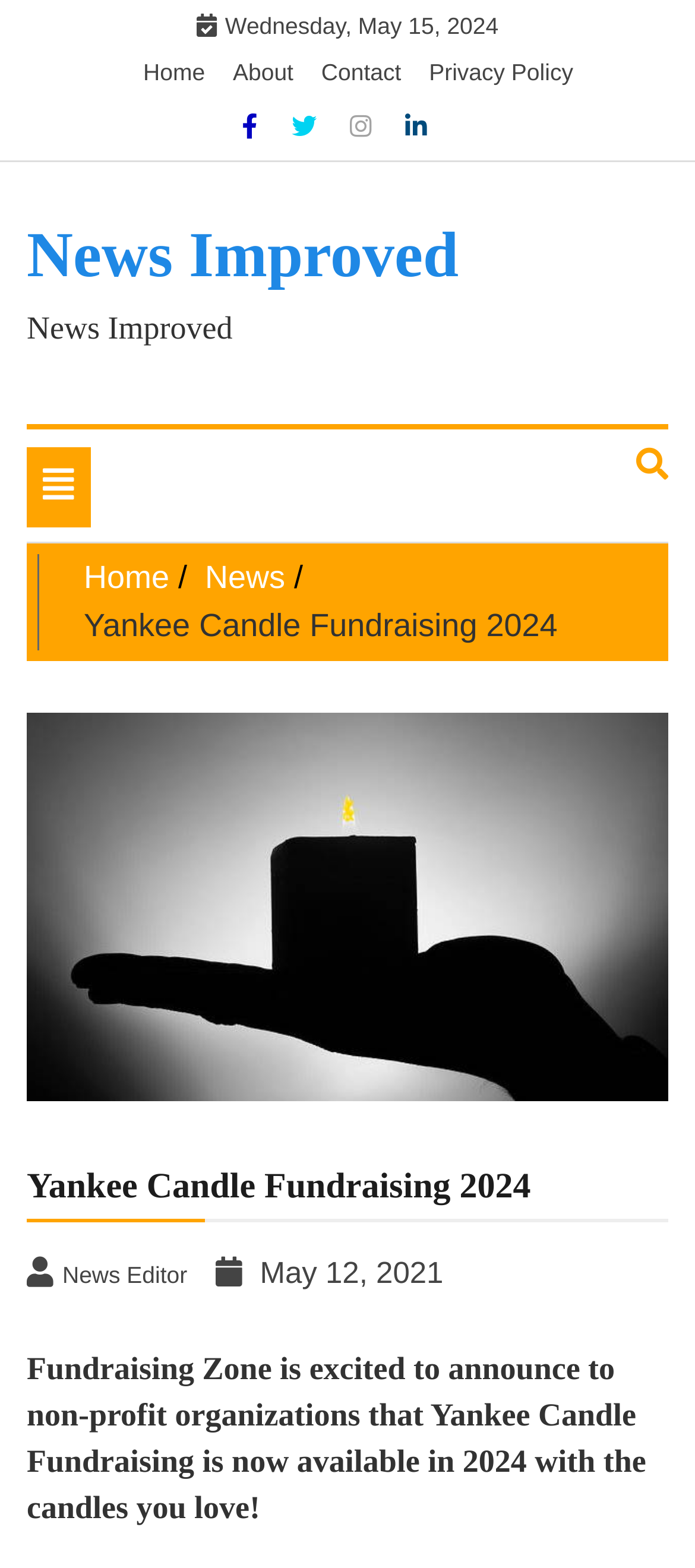Could you provide the bounding box coordinates for the portion of the screen to click to complete this instruction: "Click the News Improved link"?

[0.038, 0.14, 0.66, 0.185]